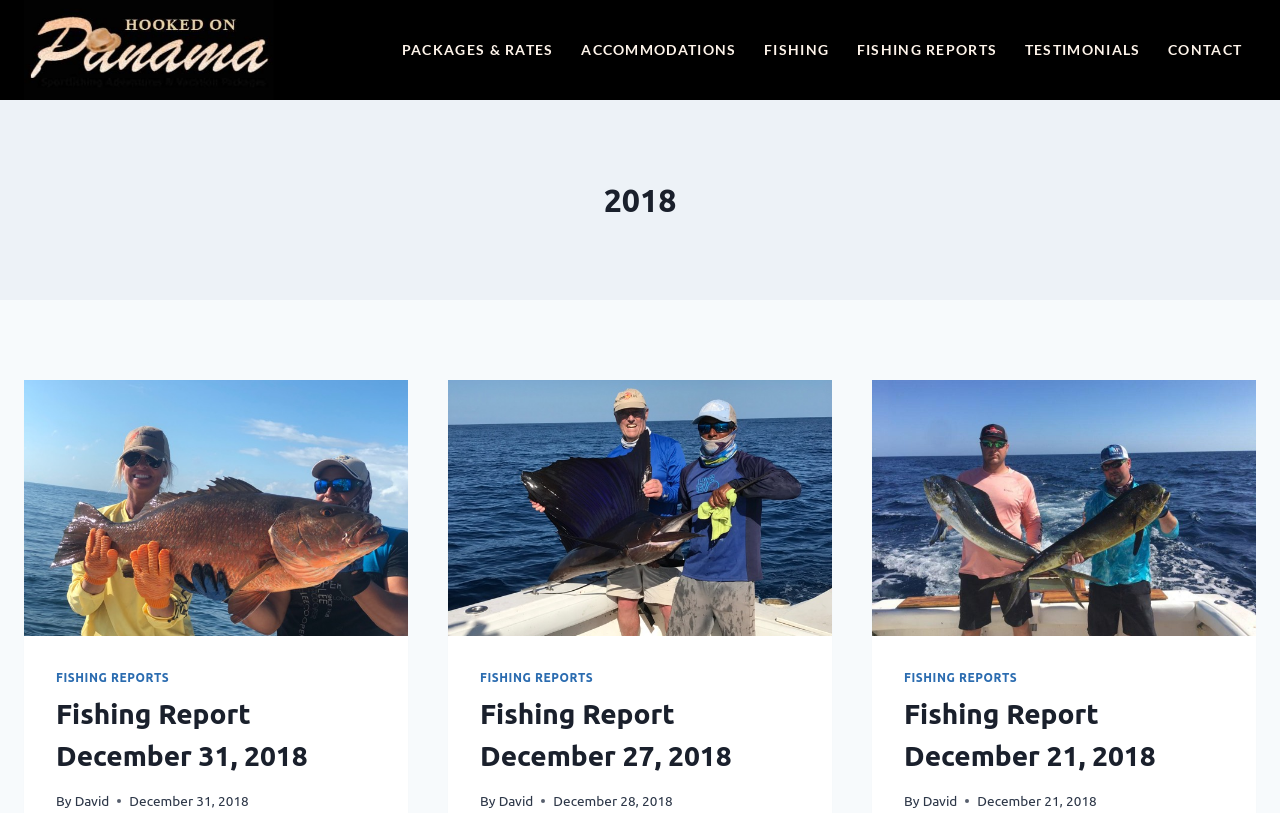Please provide the bounding box coordinates for the element that needs to be clicked to perform the instruction: "Read Fishing Report December 27, 2018". The coordinates must consist of four float numbers between 0 and 1, formatted as [left, top, right, bottom].

[0.35, 0.467, 0.65, 0.782]